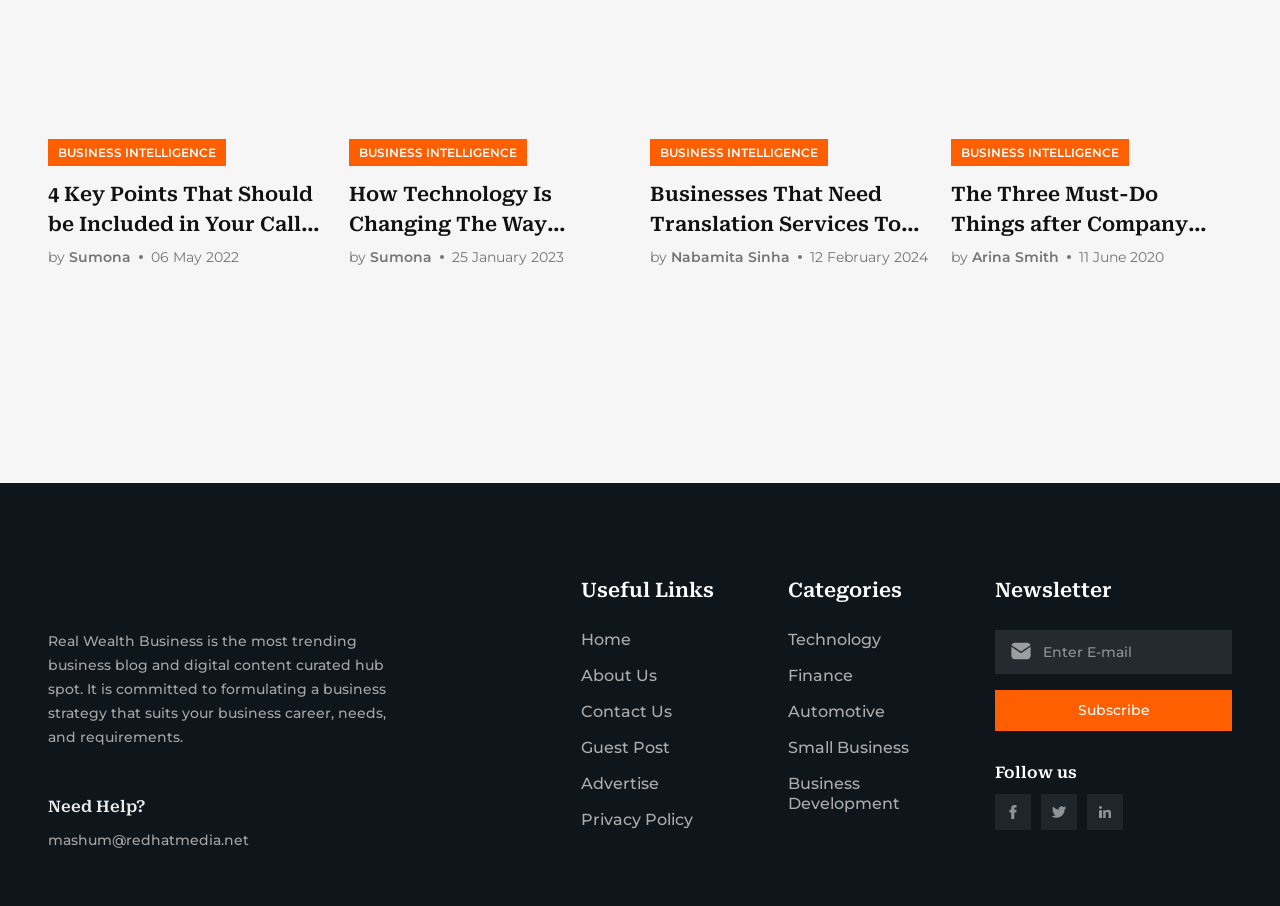How can I contact the blog?
Based on the image, answer the question with as much detail as possible.

The contact email can be found in the link element labeled 'Need Help?' at the bottom of the webpage, which provides the email address 'mashum@redhatmedia.net'.